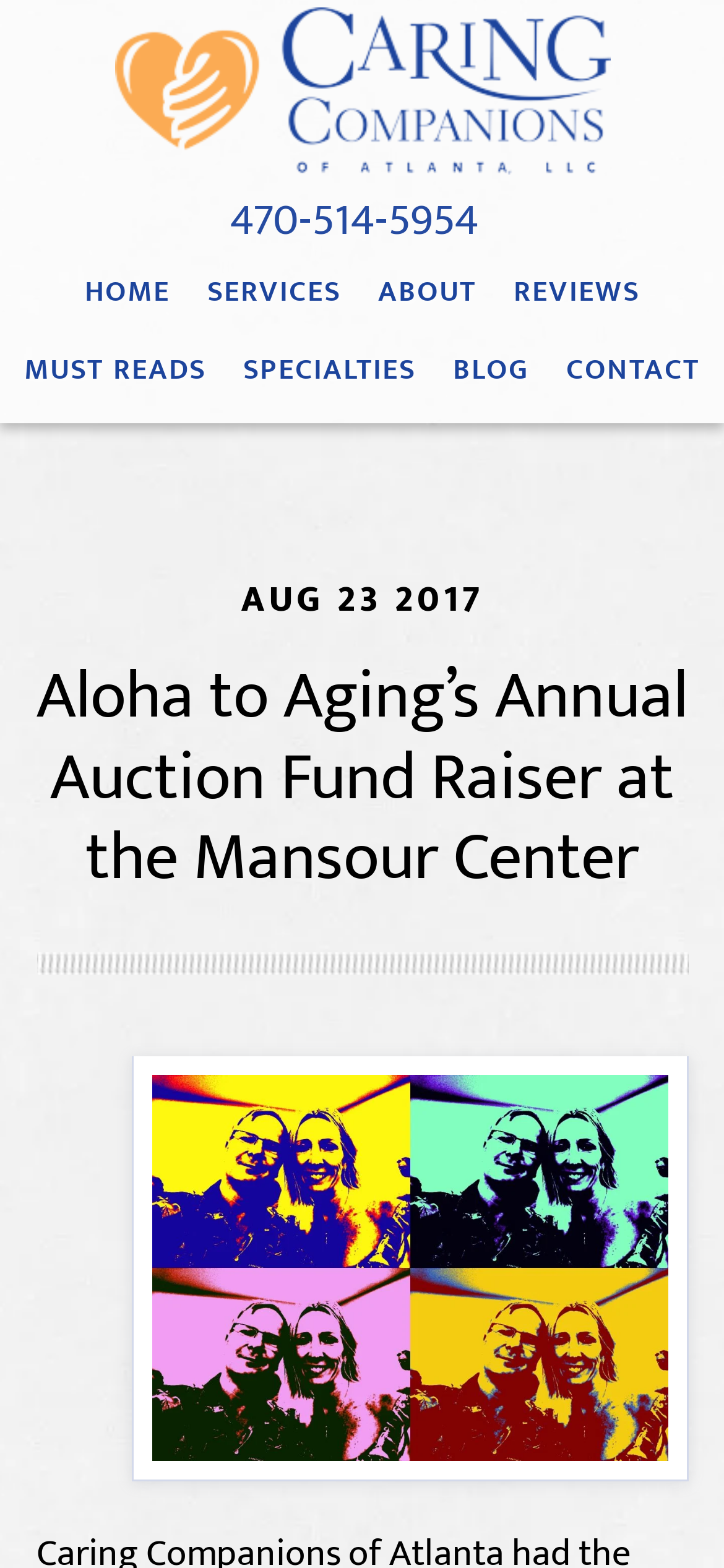Produce an elaborate caption capturing the essence of the webpage.

The webpage appears to be an event page for "Aloha to Aging's Annual Auction Fund Raiser" at the Mansour Center Archives, organized by Caring Companions Of Atlanta. 

At the top of the page, there is a link to "CARING COMPANIONS OF ATLANTA" spanning the entire width. Below it, a heading displays a phone number, "470-514-5954", with a link to the same phone number next to it. 

A navigation menu labeled "Main" is located below, containing nine links: "HOME", "SERVICES", "ABOUT", "REVIEWS", "MUST READS", "SPECIALTIES", "BLOG", and "CONTACT". These links are arranged horizontally and take up most of the page's width.

Under the navigation menu, there is a section with a header that contains a time element displaying the date "AUG 23 2017". Below the time element, a heading announces the event "Aloha to Aging’s Annual Auction Fund Raiser at the Mansour Center", with a link to the same event title. 

An image related to the event is positioned at the bottom right of the page, taking up about three-quarters of the page's width.